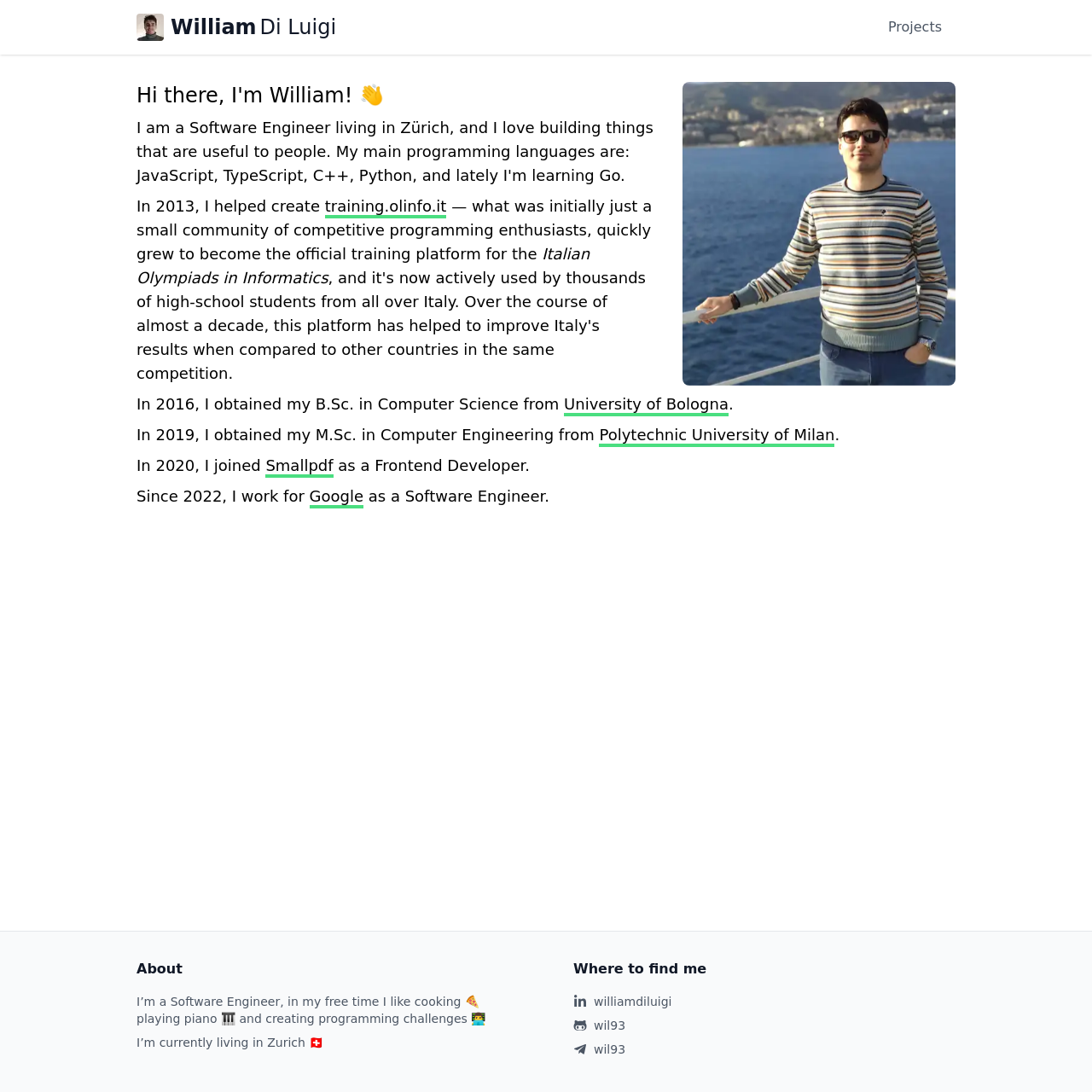Find the bounding box coordinates of the area that needs to be clicked in order to achieve the following instruction: "Click on the link to William Di Luigi's projects". The coordinates should be specified as four float numbers between 0 and 1, i.e., [left, top, right, bottom].

[0.801, 0.017, 0.875, 0.032]